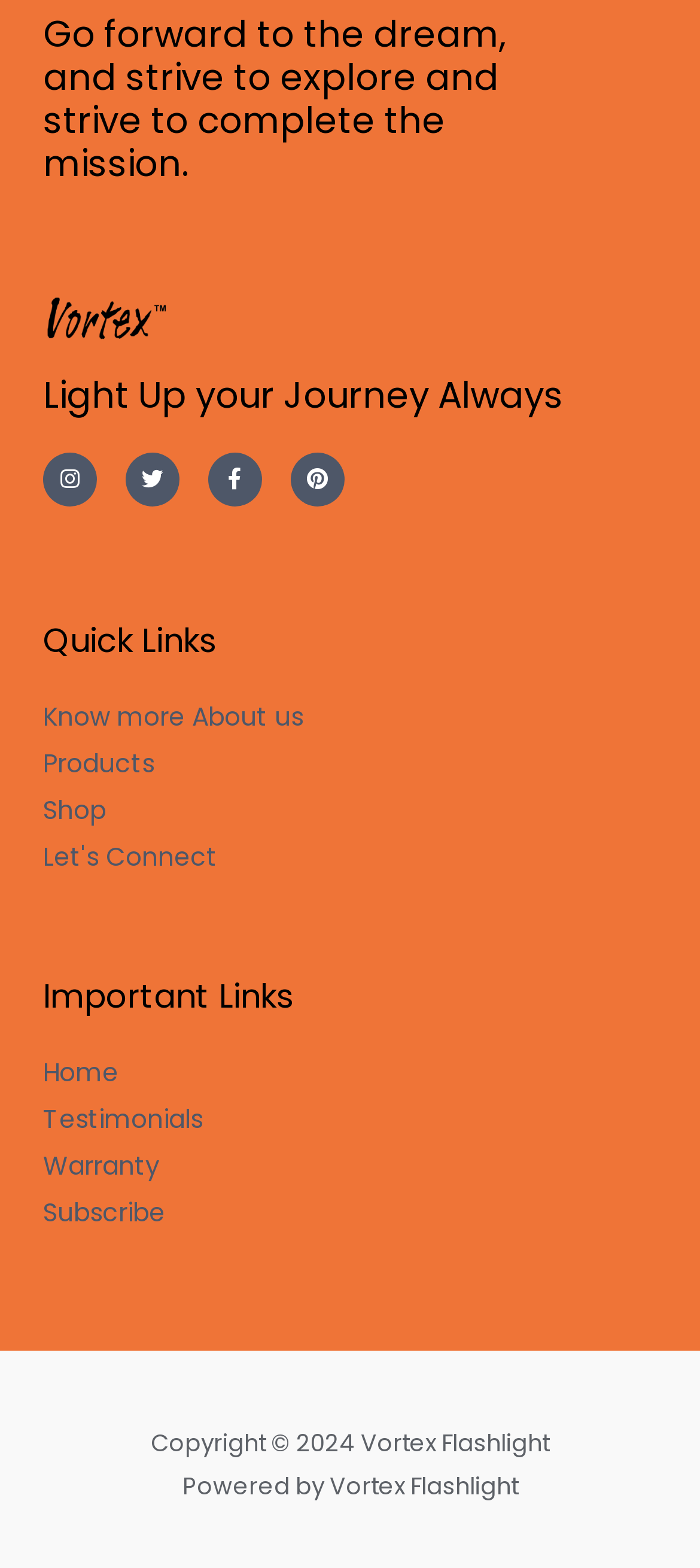Provide a thorough and detailed response to the question by examining the image: 
What is the copyright year of Vortex Flashlight?

I found the copyright information at the bottom of the webpage, which states 'Copyright © 2024 Vortex Flashlight', indicating that the copyright year is 2024.